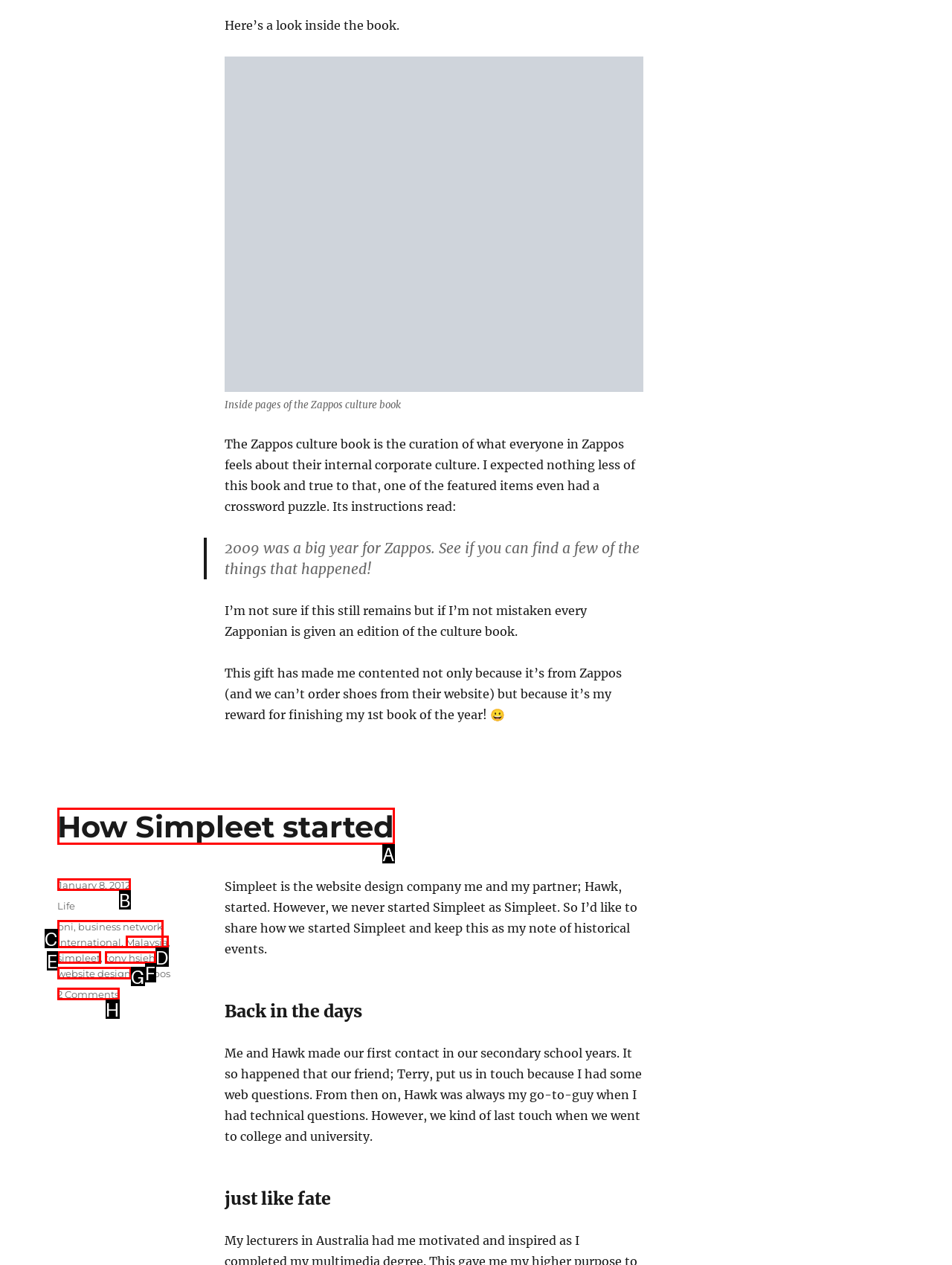Based on the given description: website design, identify the correct option and provide the corresponding letter from the given choices directly.

G